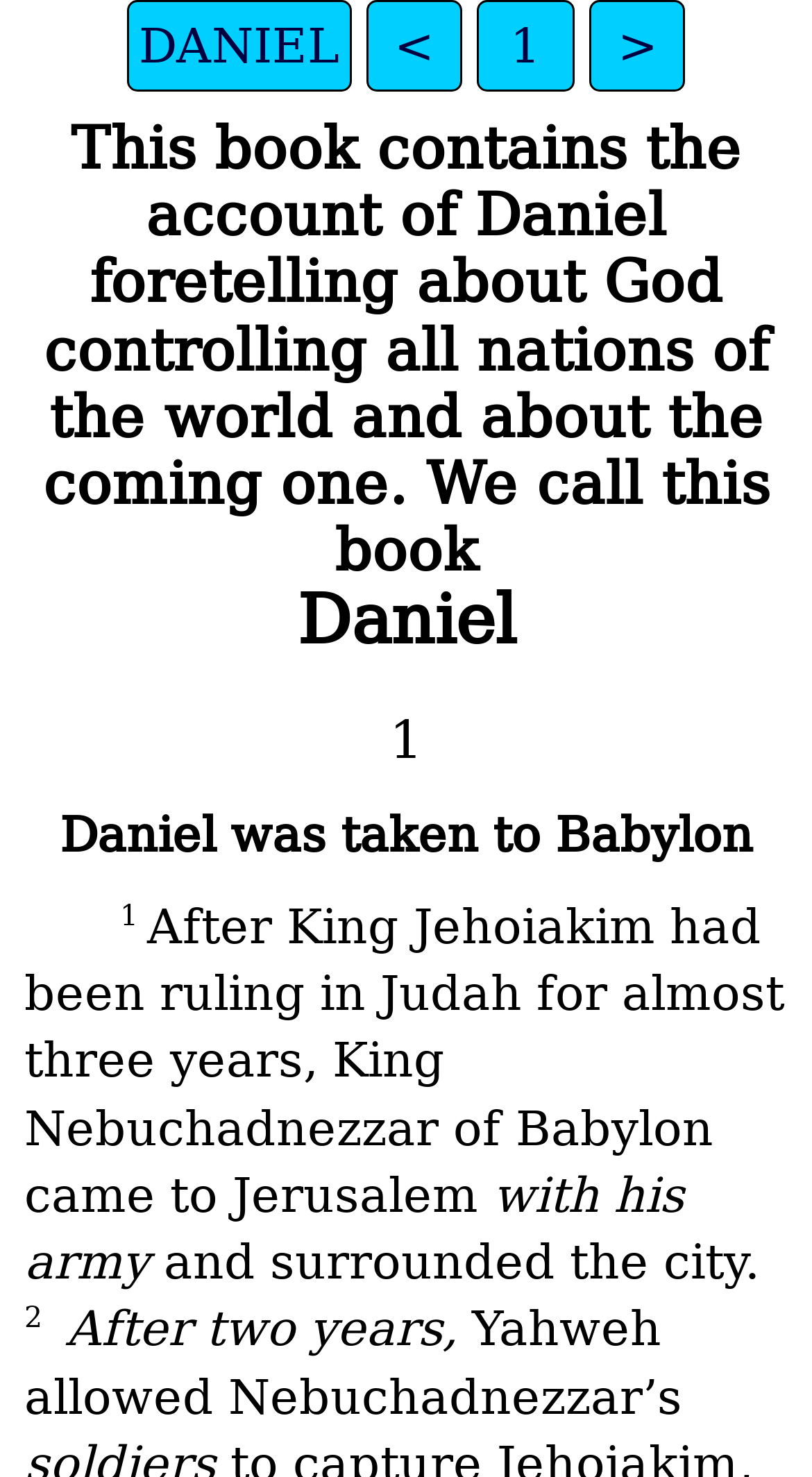Use a single word or phrase to answer the question:
Who took Daniel to Babylon?

King Nebuchadnezzar